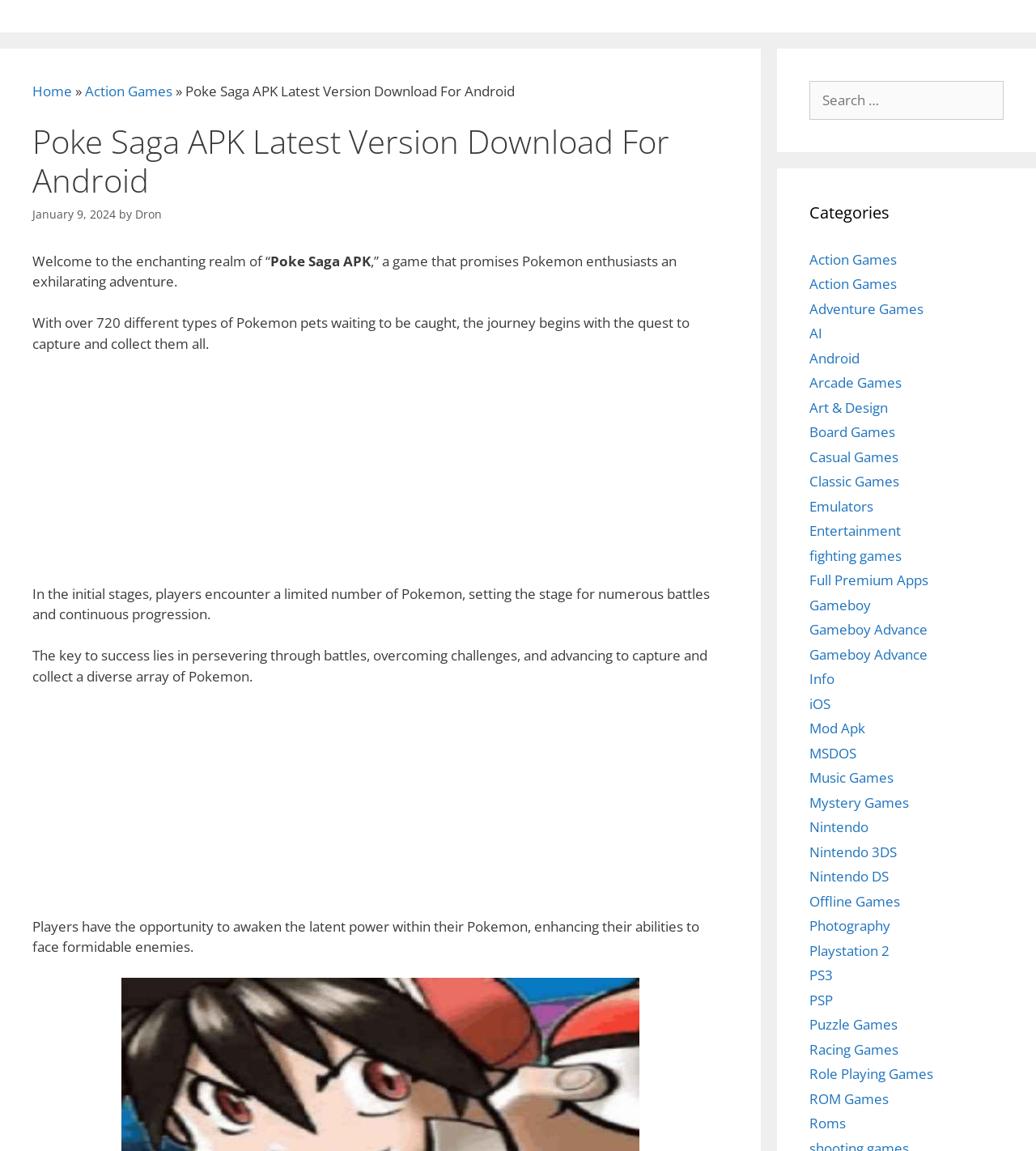Please identify the bounding box coordinates of the area that needs to be clicked to follow this instruction: "Go to Action Games category".

[0.781, 0.217, 0.866, 0.233]